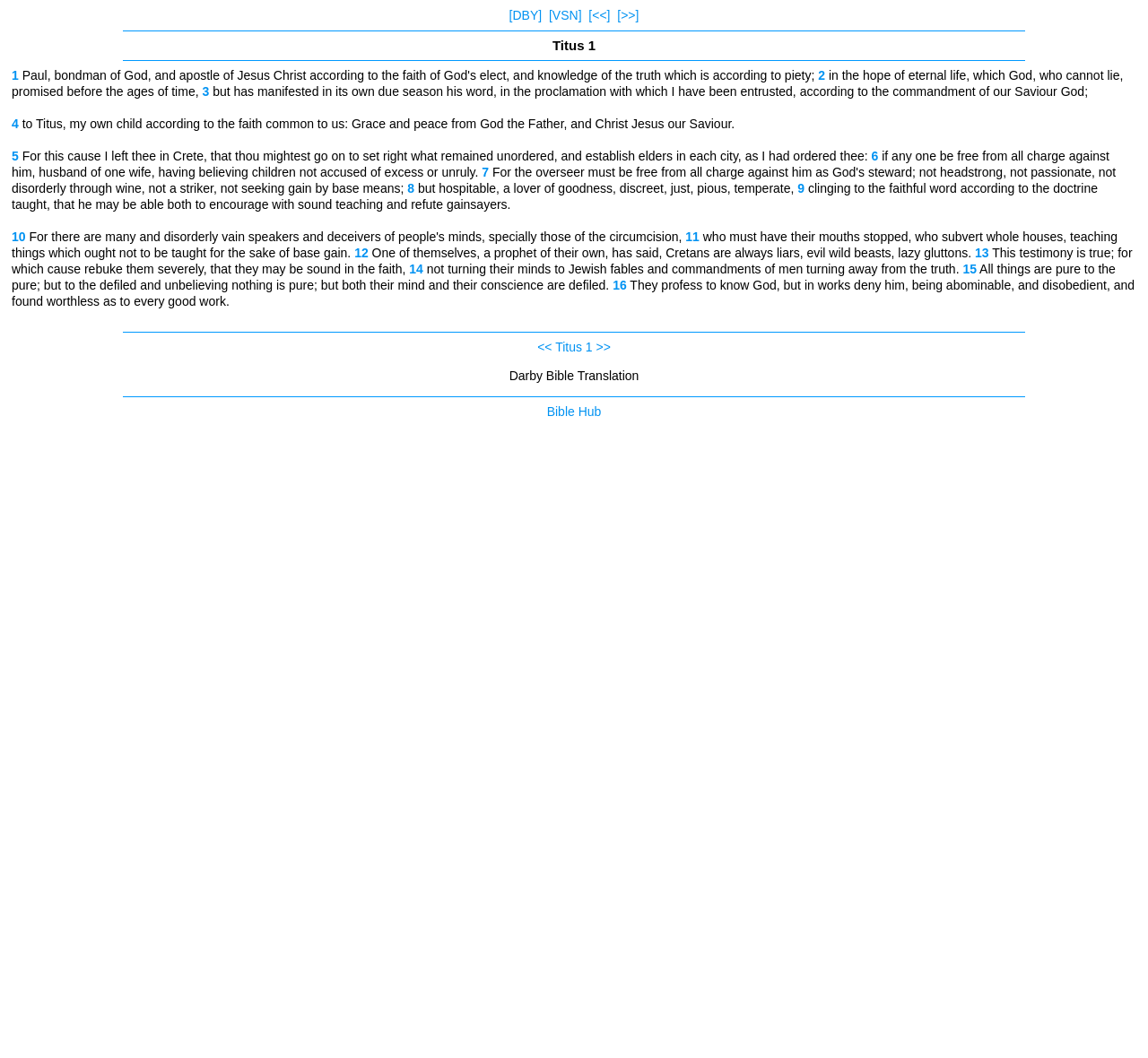What is the purpose of the links at the top of the webpage?
From the image, provide a succinct answer in one word or a short phrase.

To navigate to different translations